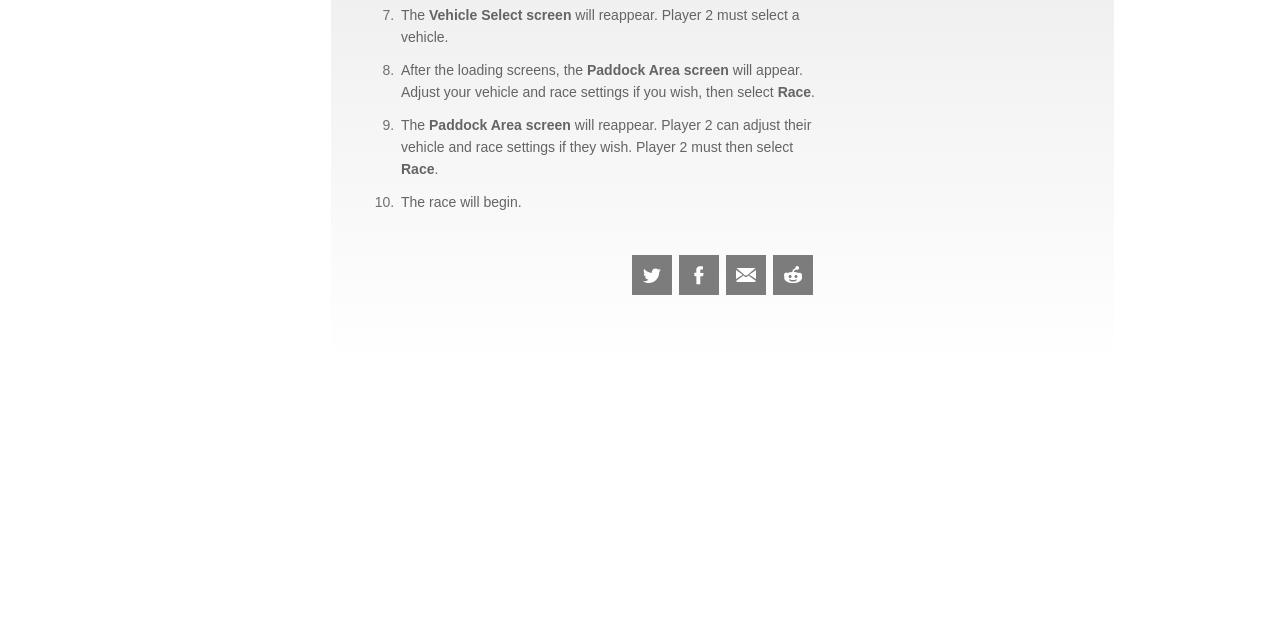Locate the bounding box of the UI element based on this description: "Submit". Provide four float numbers between 0 and 1 as [left, top, right, bottom].

[0.604, 0.398, 0.635, 0.461]